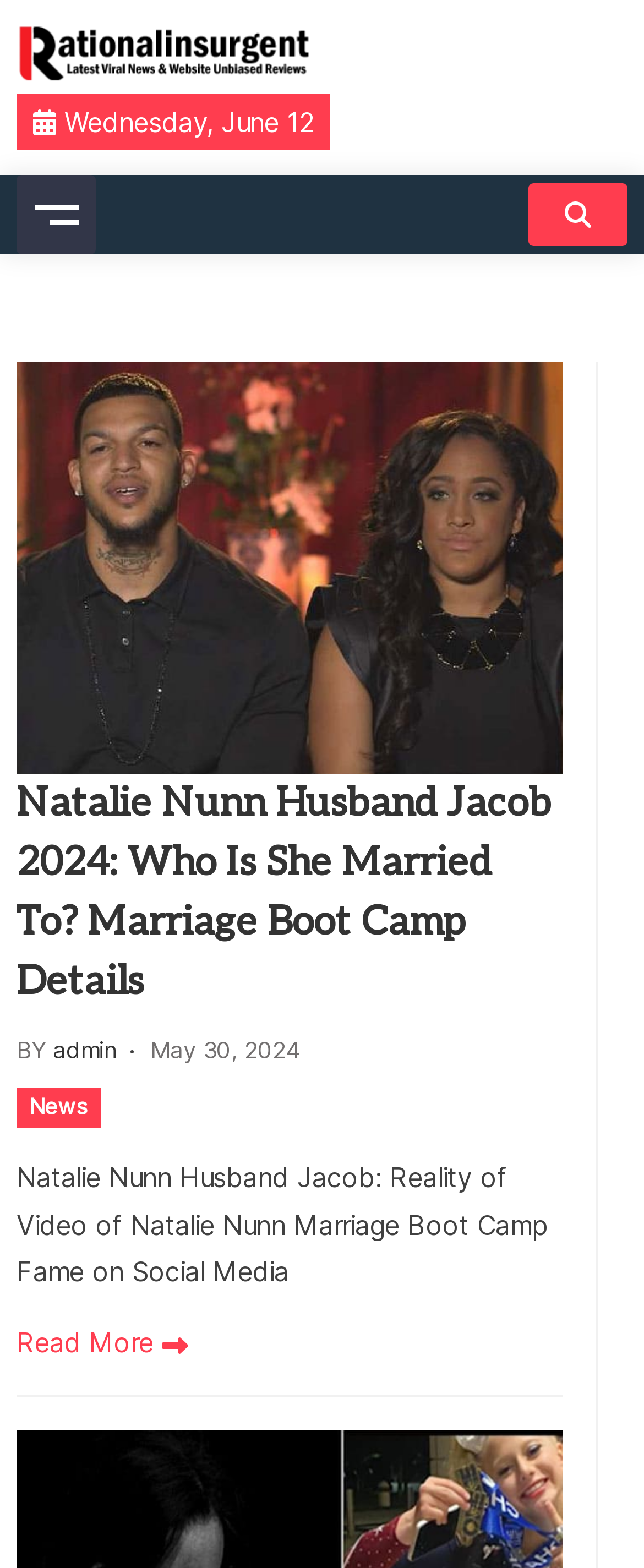Find the bounding box coordinates of the clickable area required to complete the following action: "View the article by admin".

[0.082, 0.66, 0.182, 0.678]